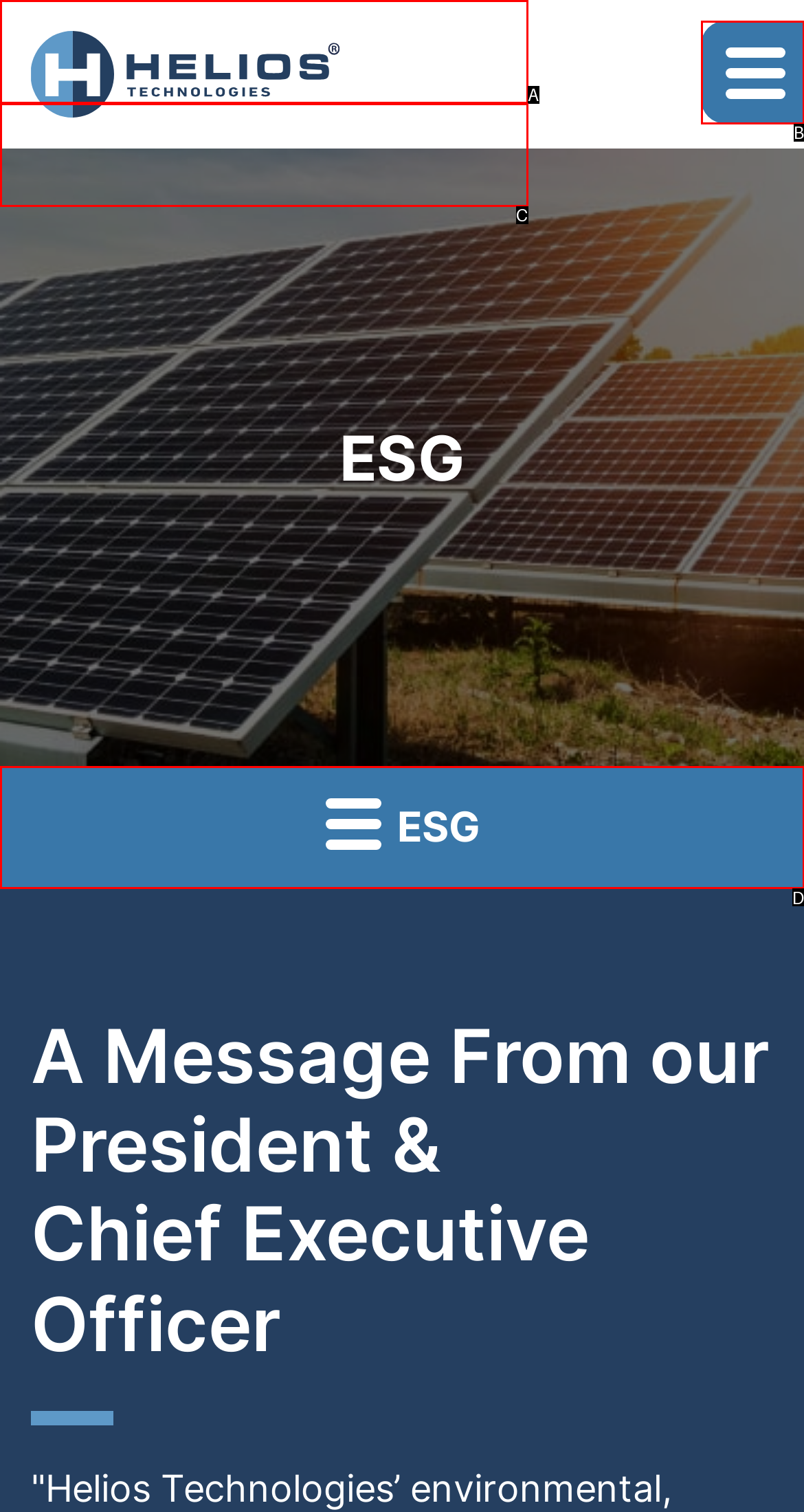From the provided choices, determine which option matches the description: ESG. Respond with the letter of the correct choice directly.

D